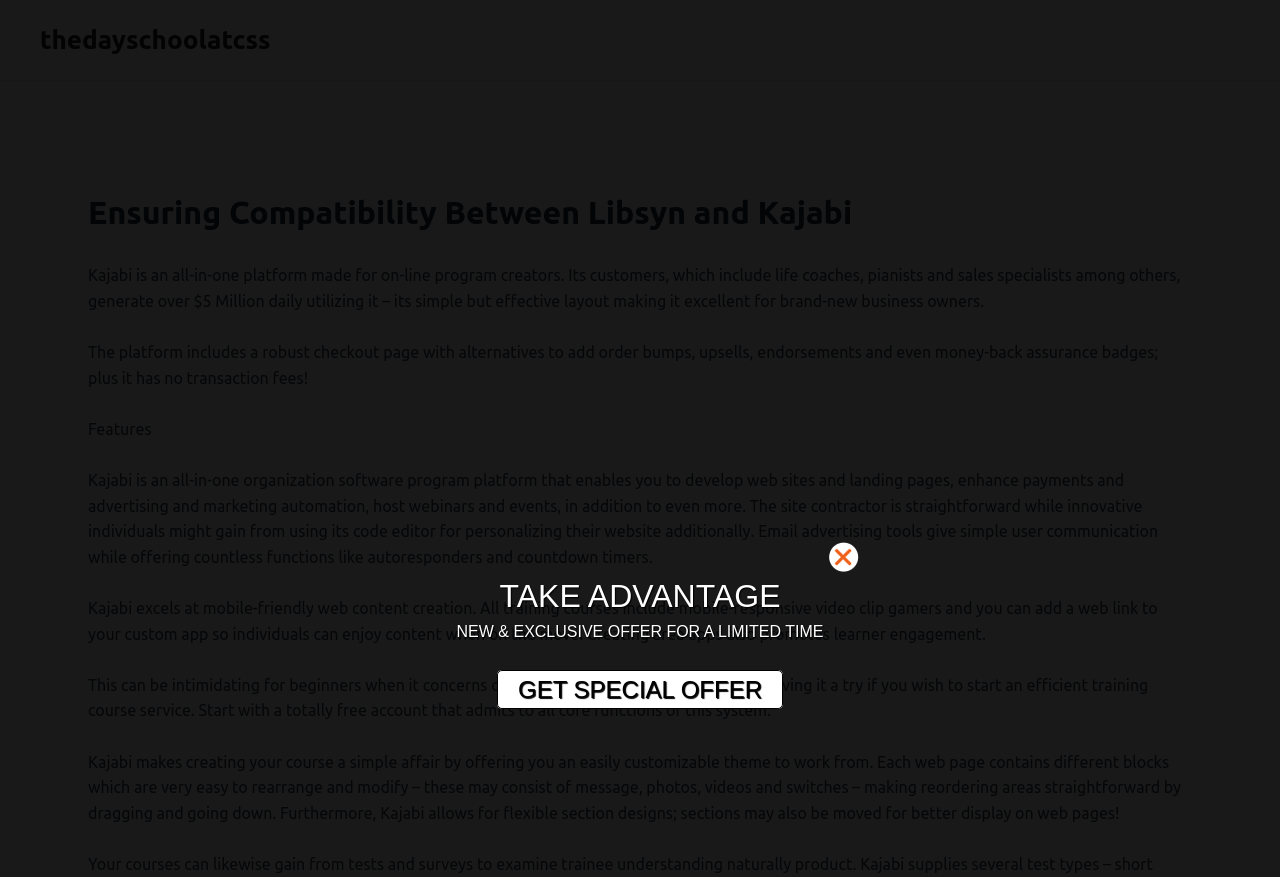Please identify the webpage's heading and generate its text content.

Ensuring Compatibility Between Libsyn and Kajabi